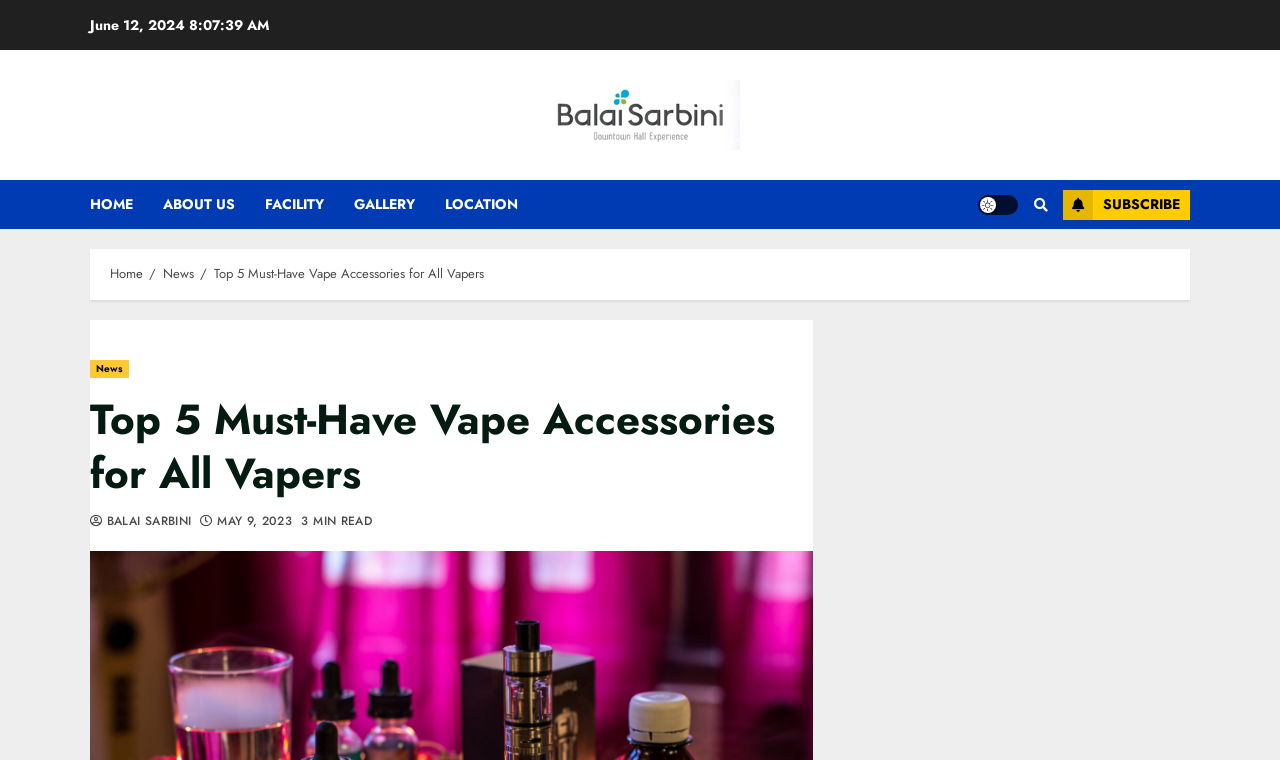Please find and report the primary heading text from the webpage.

Top 5 Must-Have Vape Accessories for All Vapers